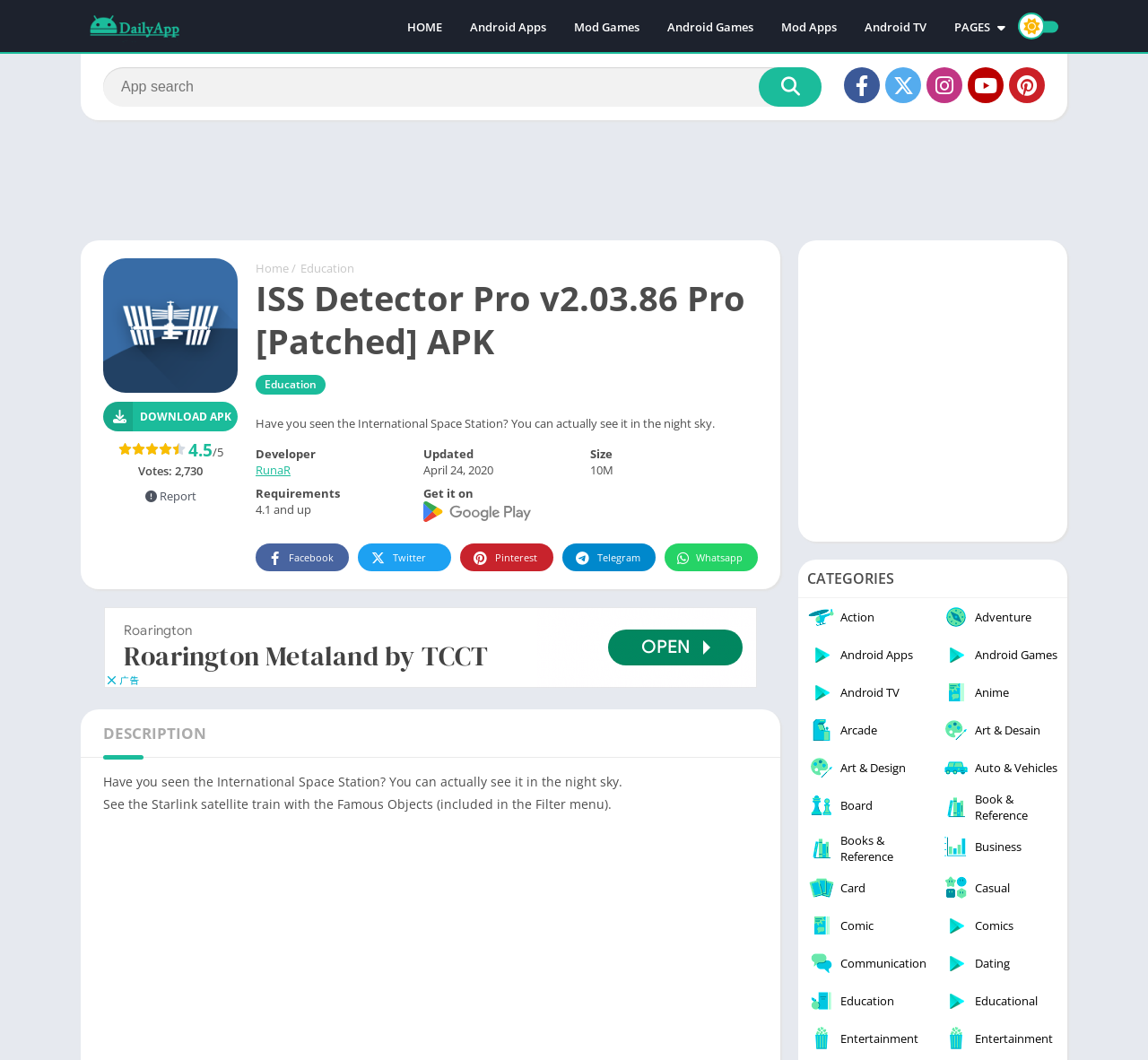Please locate the bounding box coordinates of the region I need to click to follow this instruction: "Visit the Education category".

[0.262, 0.245, 0.309, 0.26]